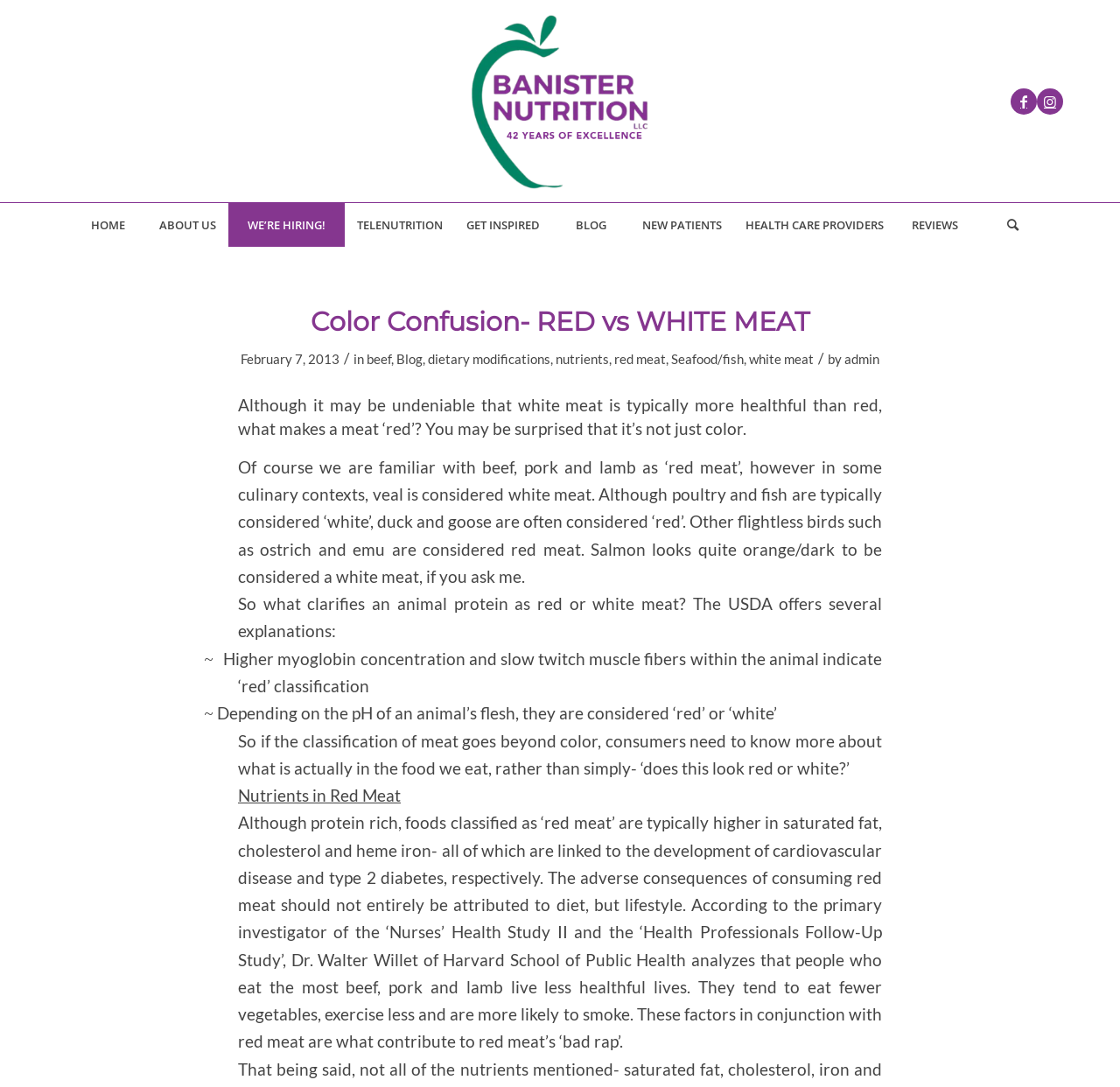Identify the bounding box coordinates for the element you need to click to achieve the following task: "Visit the BLOG page". The coordinates must be four float values ranging from 0 to 1, formatted as [left, top, right, bottom].

[0.354, 0.323, 0.377, 0.337]